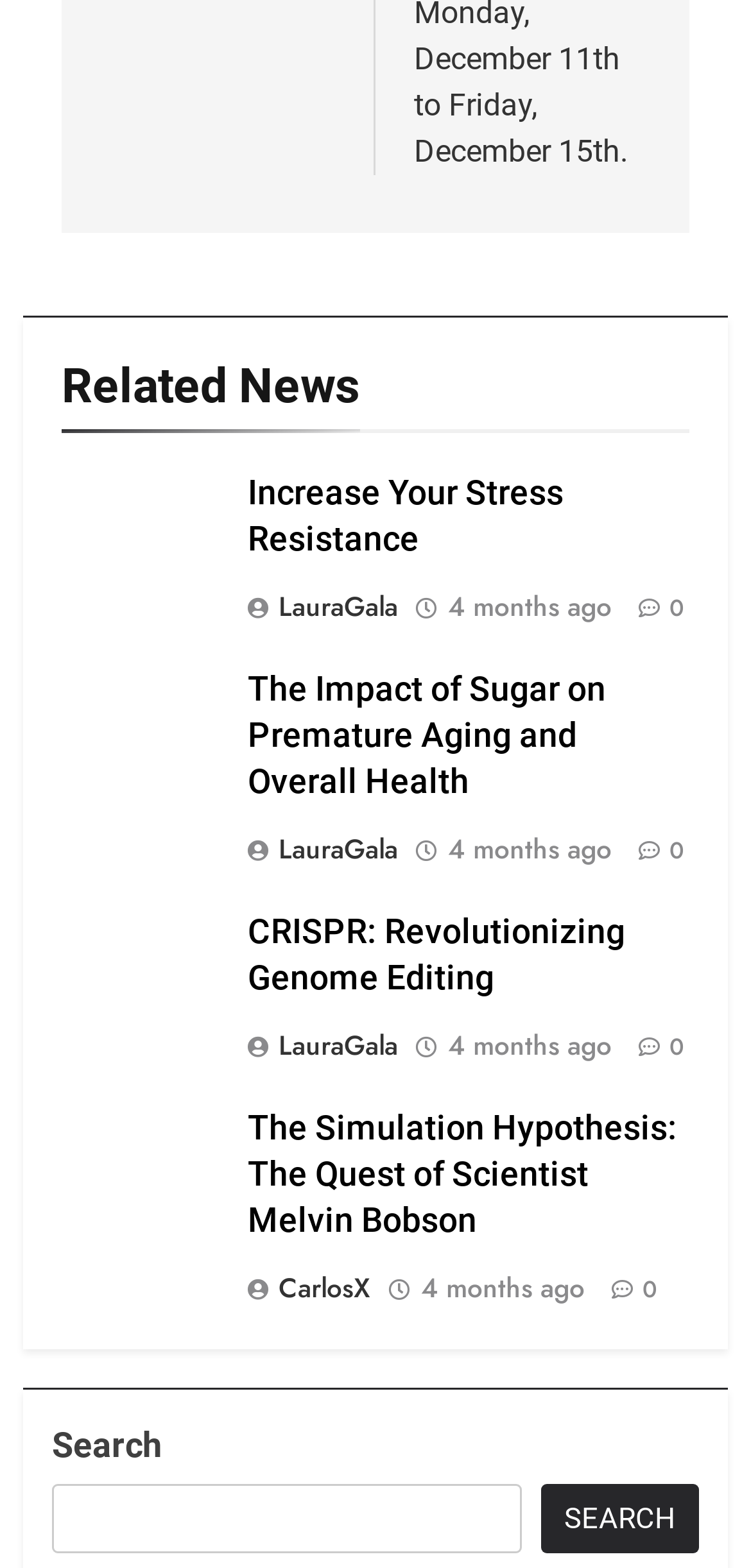Show the bounding box coordinates of the element that should be clicked to complete the task: "Check out the breakdown of what the Ninja-Mixer deal means".

None